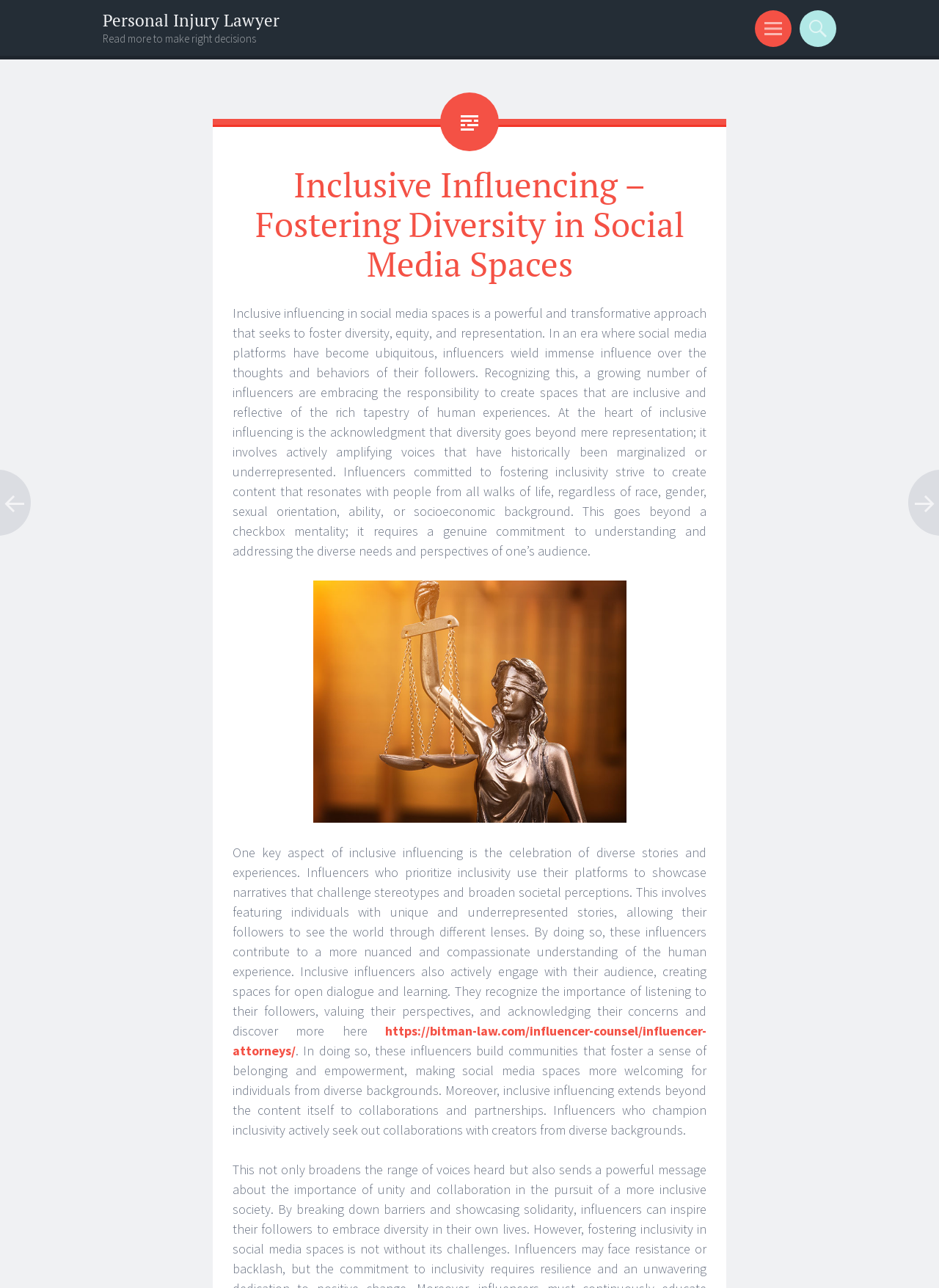Please determine and provide the text content of the webpage's heading.

Personal Injury Lawyer